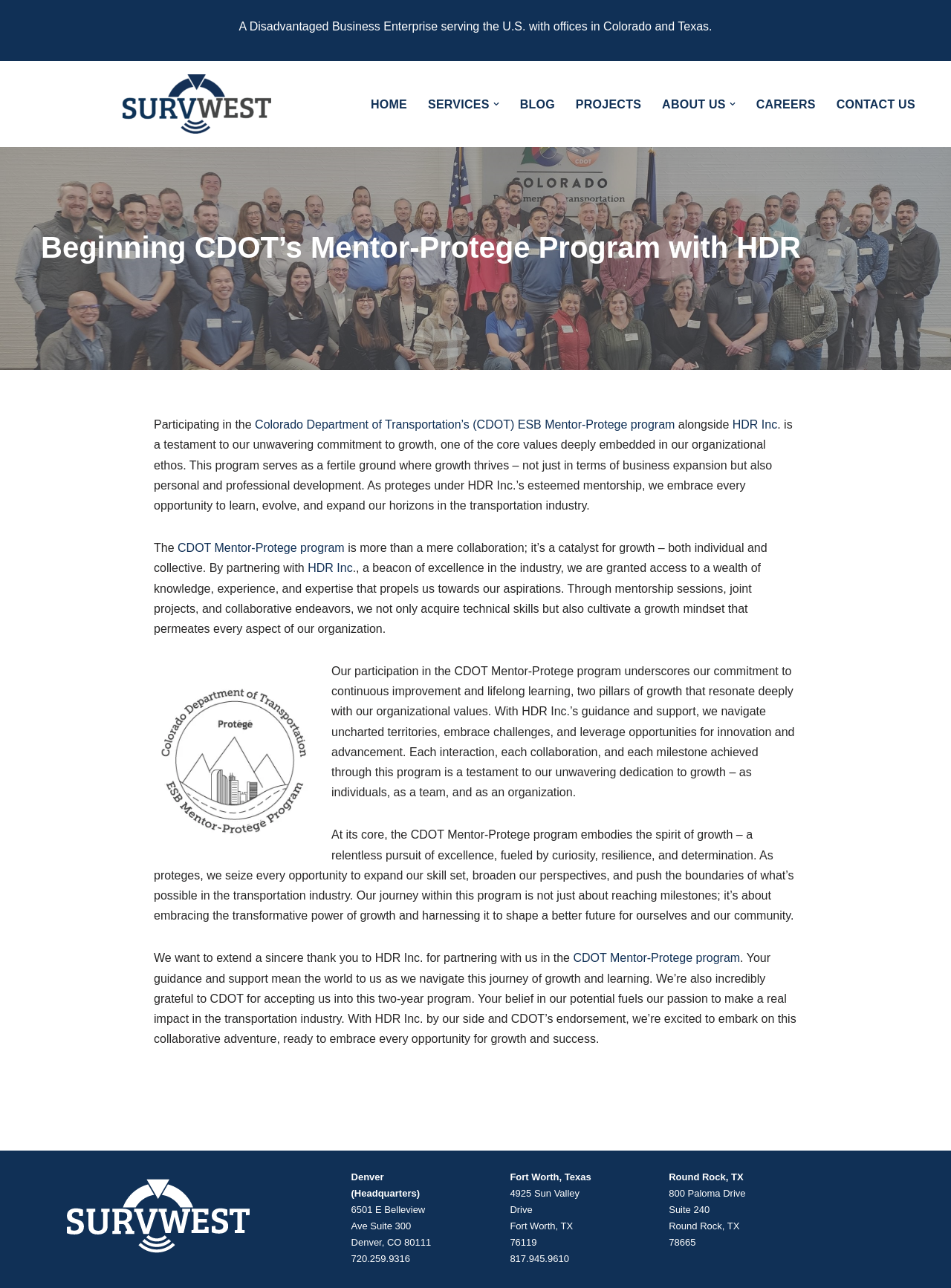Can you pinpoint the bounding box coordinates for the clickable element required for this instruction: "Open the 'SERVICES' submenu"? The coordinates should be four float numbers between 0 and 1, i.e., [left, top, right, bottom].

[0.45, 0.074, 0.515, 0.088]